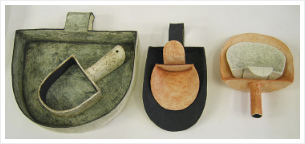Explain in detail what you see in the image.

This image showcases a series of three intricately designed ceramic scoops, part of the 'SCOOP' series, crafted from high-fired paper clay with vibrant oxides. The leftmost piece features a larger scoop with a textured green surface and a distinct handle, while the middle scoop offers a more prominent form with a warm earthy tone, rounded edges, and a smooth finish. The smallest scoop on the right presents a subtle, minimalist design with a light coloration and a refined construction. Each piece reflects a maximum height of 30cm, emphasizing the artist's skill in manipulating the clay to create functional yet artistic forms. The collection embodies both aesthetic appeal and craftsmanship, capturing the essence of modern ceramic art.